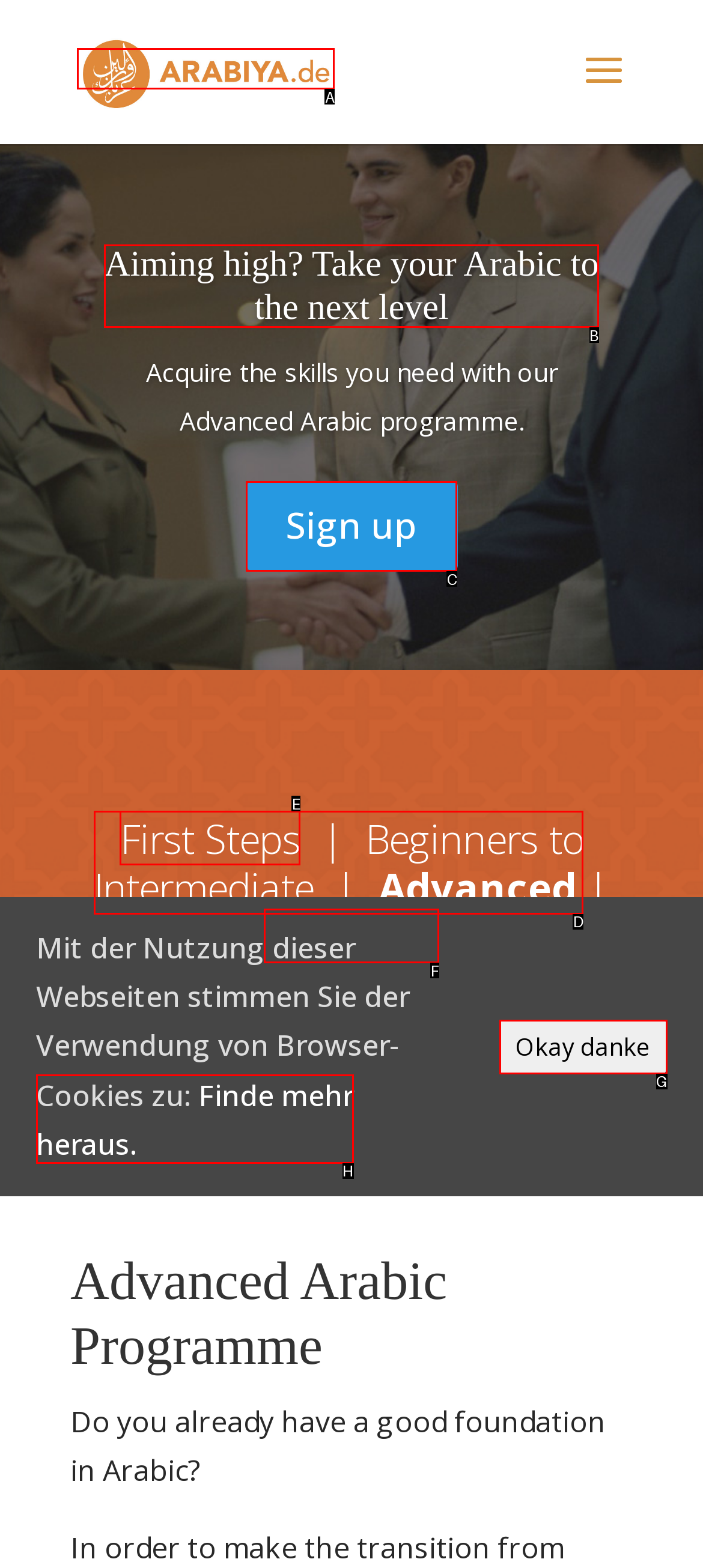Identify the letter of the correct UI element to fulfill the task: Click on the ARABIYA.DE link from the given options in the screenshot.

A